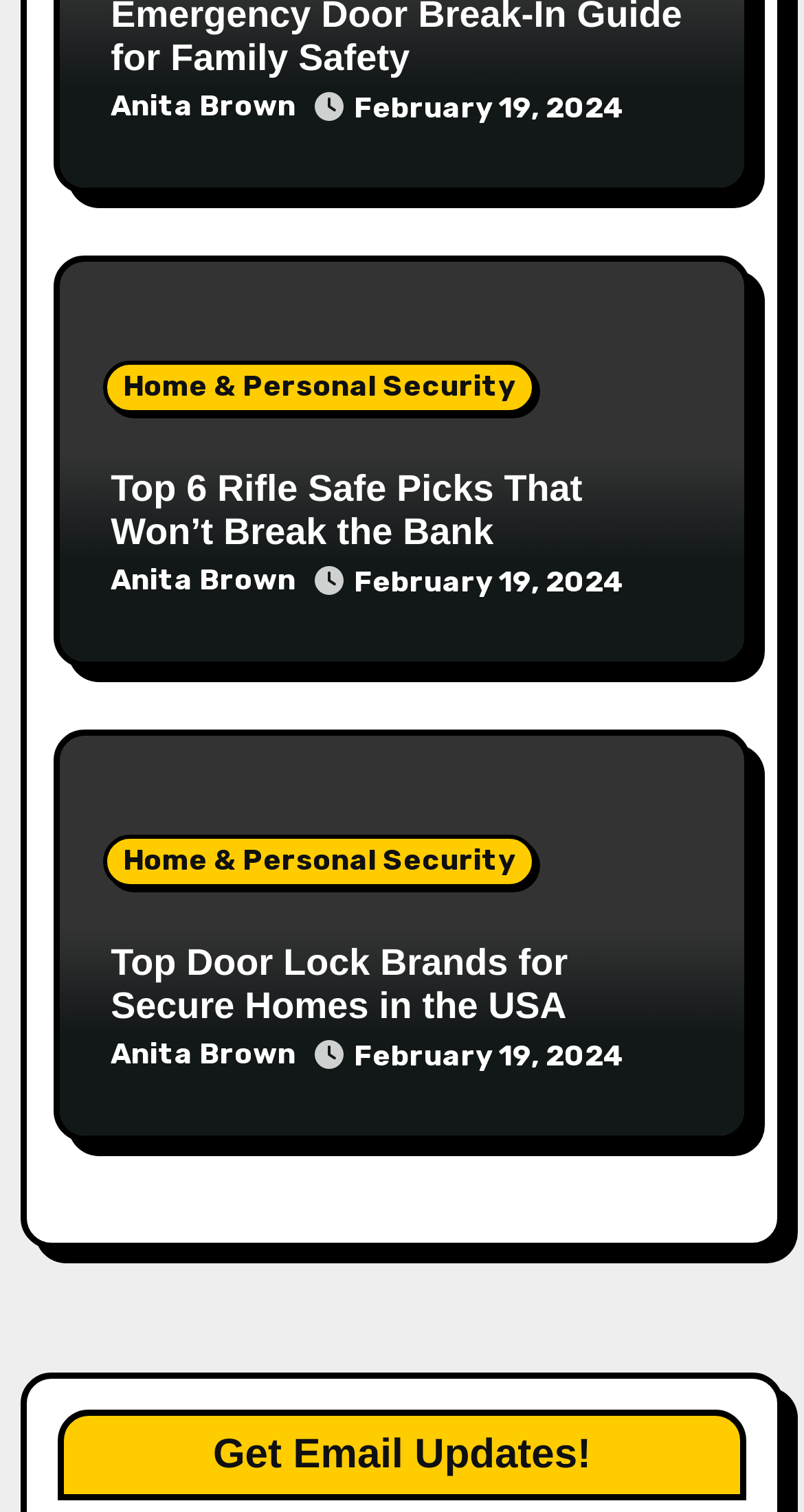Could you provide the bounding box coordinates for the portion of the screen to click to complete this instruction: "Explore the Home & Personal Security category"?

[0.128, 0.238, 0.666, 0.273]